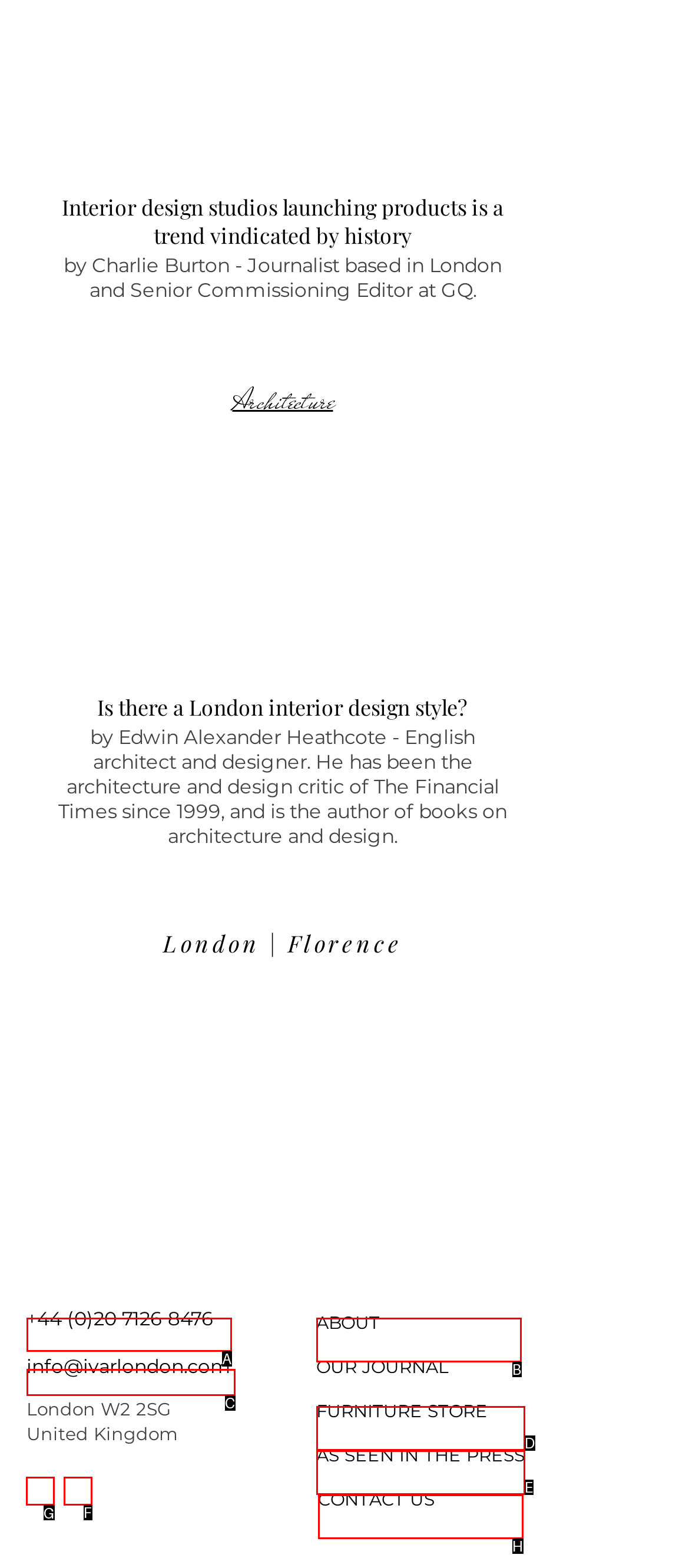Given the task: check IVAR's Instagram, point out the letter of the appropriate UI element from the marked options in the screenshot.

G